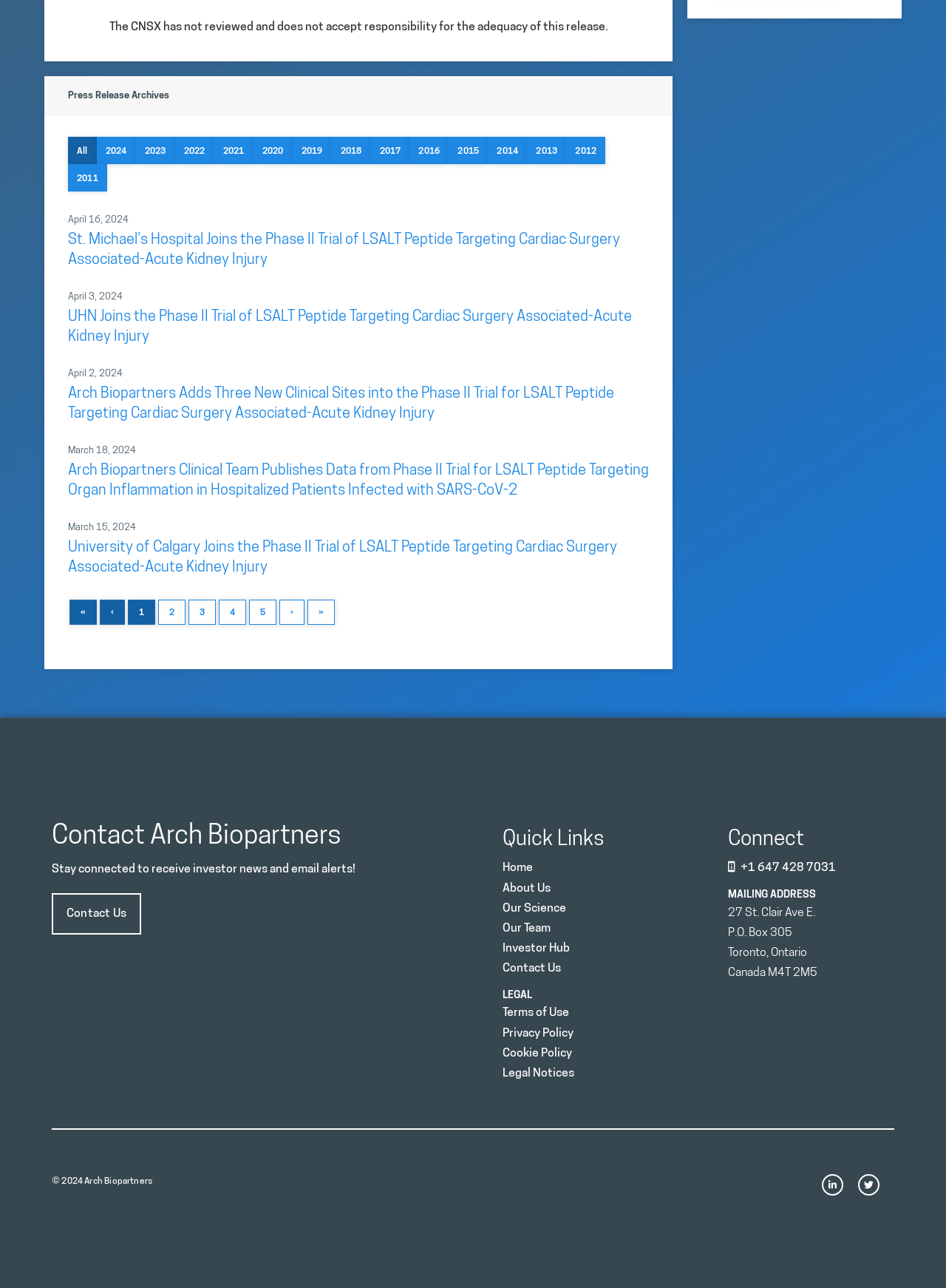What is the mailing address of Arch Biopartners?
From the details in the image, provide a complete and detailed answer to the question.

I found the mailing address by looking at the Mailing Address section. The address is 27 St. Clair Ave E., P.O. Box 305, Toronto, Ontario, Canada M4T 2M5.